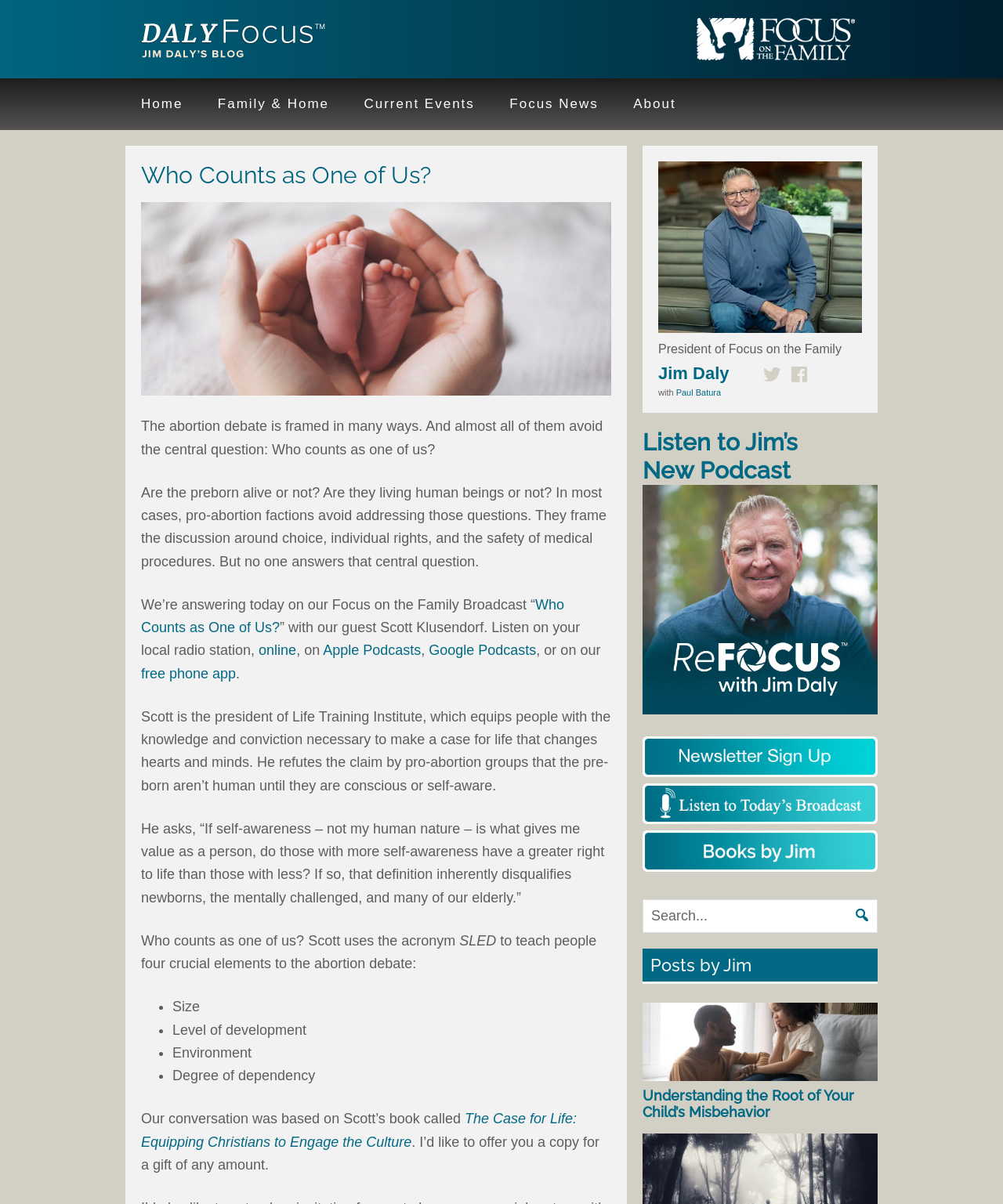What is the headline of the webpage?

Who Counts as One of Us?